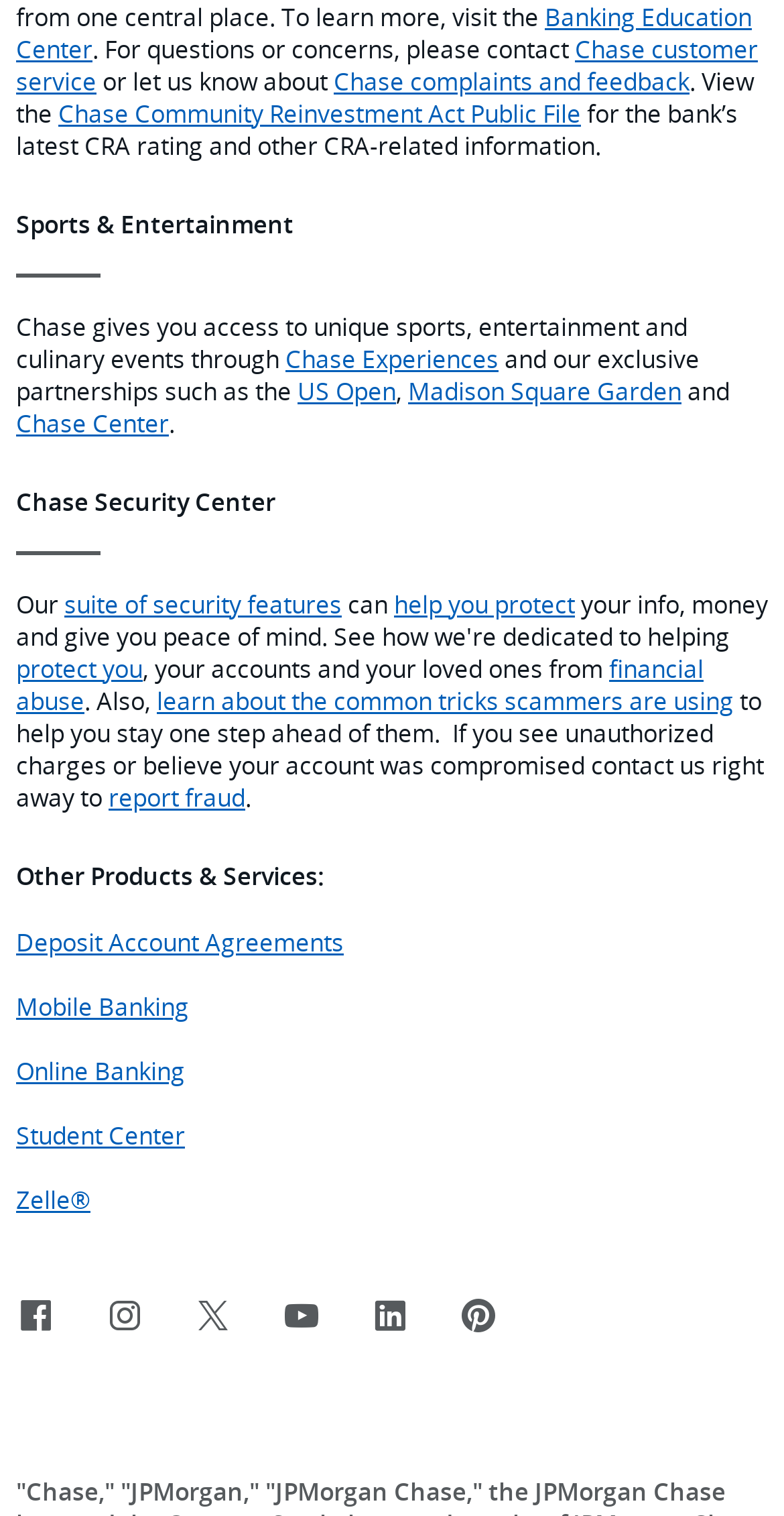Determine the bounding box coordinates of the element that should be clicked to execute the following command: "Report fraud".

[0.138, 0.514, 0.313, 0.536]